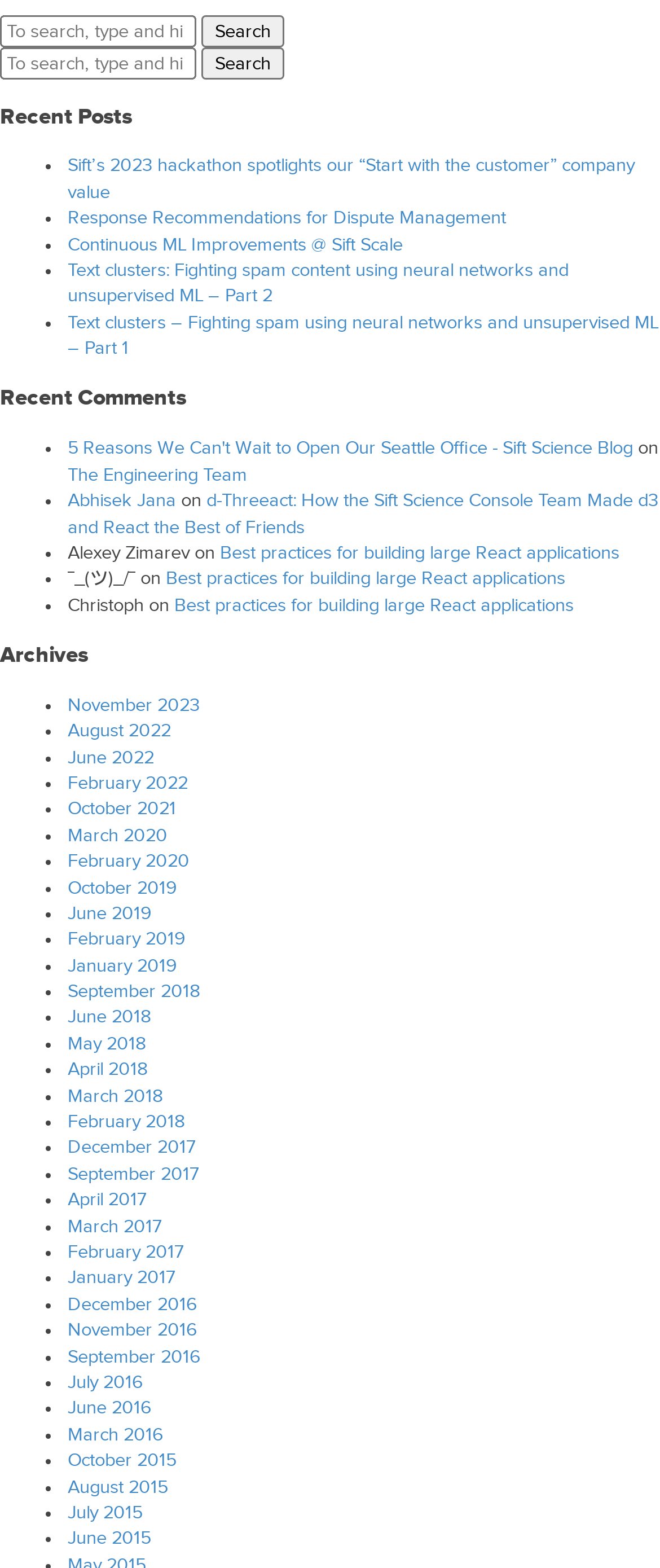Find the UI element described as: "July 2015" and predict its bounding box coordinates. Ensure the coordinates are four float numbers between 0 and 1, [left, top, right, bottom].

[0.103, 0.957, 0.215, 0.971]